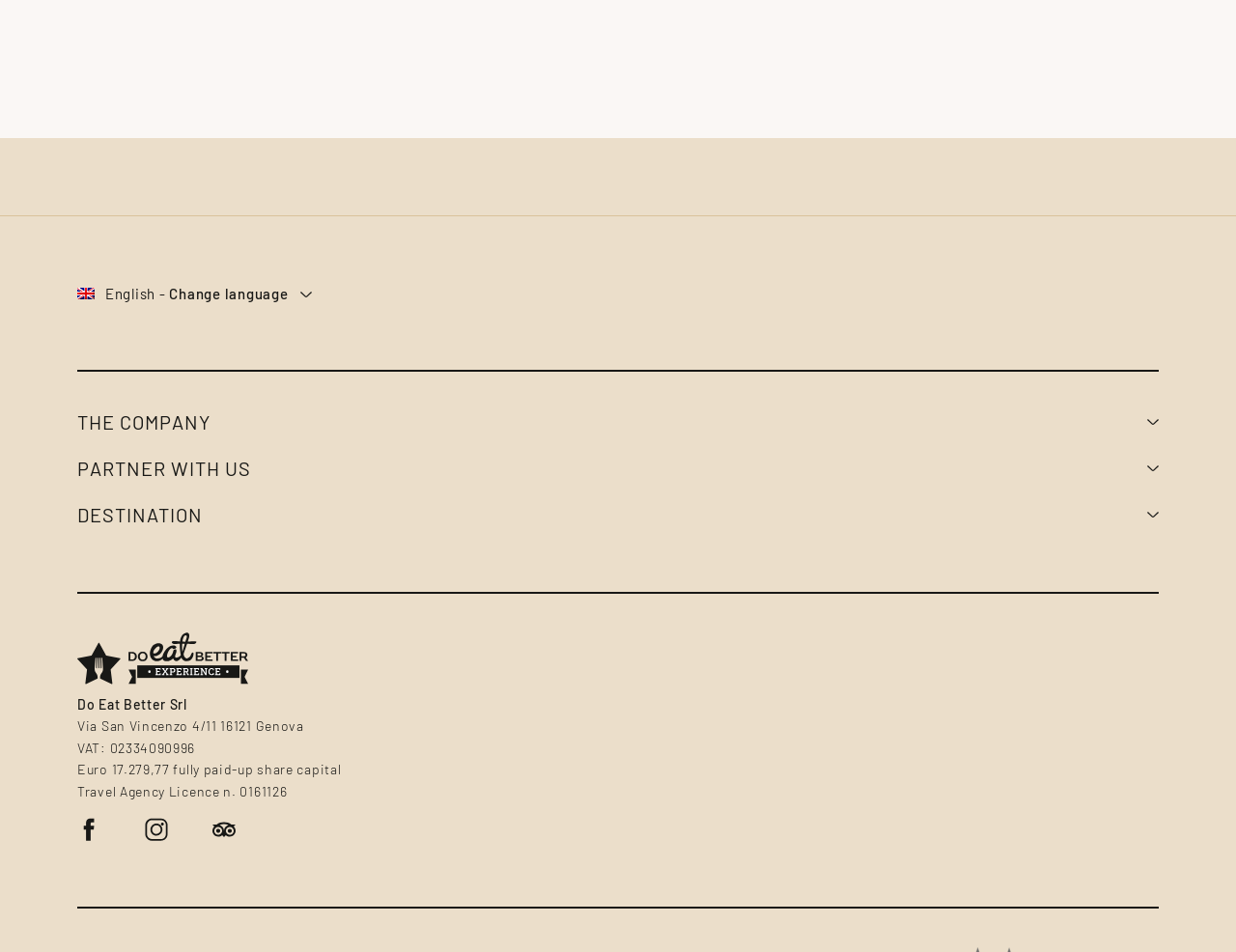Please pinpoint the bounding box coordinates for the region I should click to adhere to this instruction: "Explore destinations in Italy".

[0.062, 0.569, 0.938, 0.6]